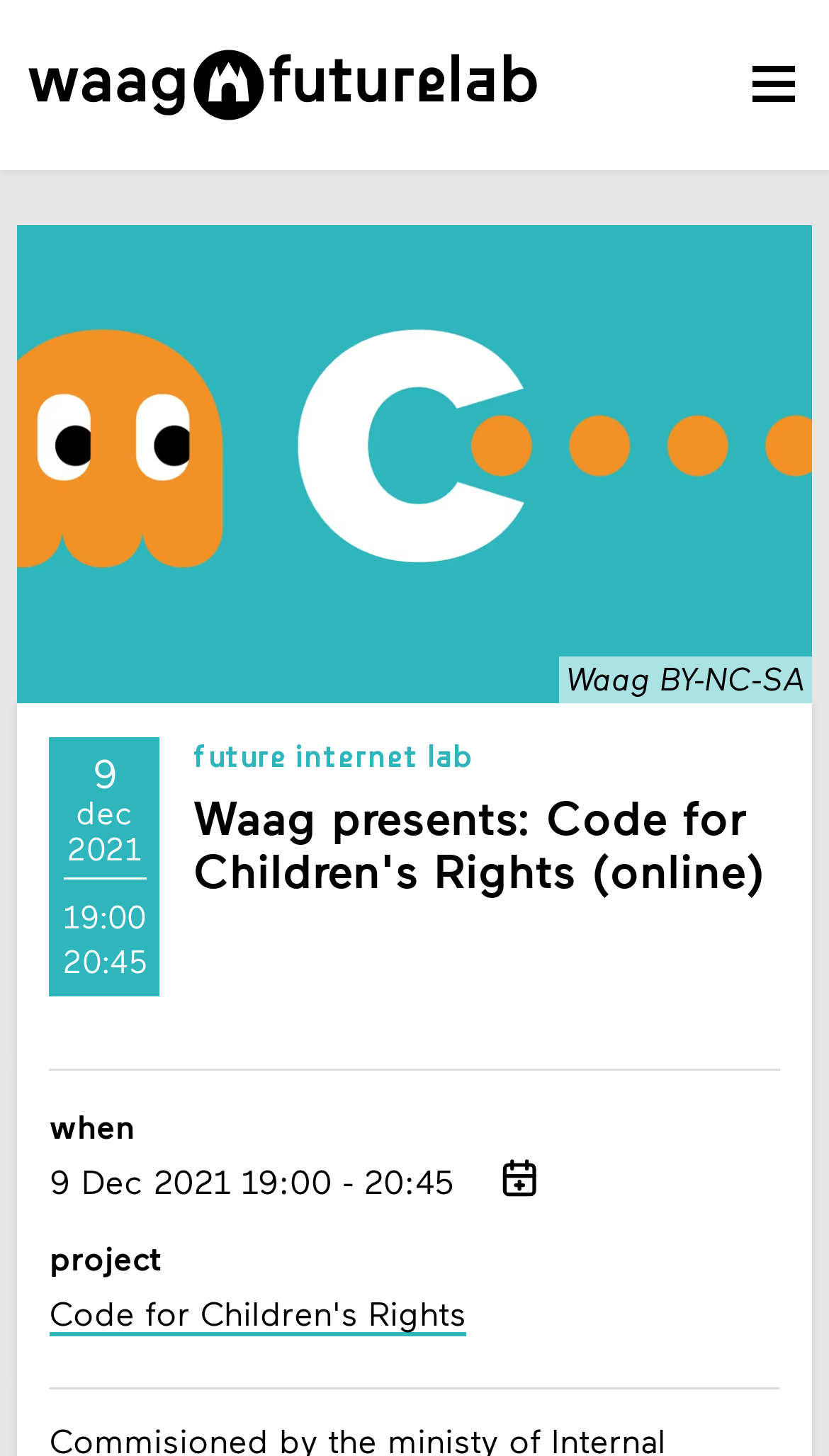Identify and provide the title of the webpage.

Waag presents: Code for Children's Rights (online)